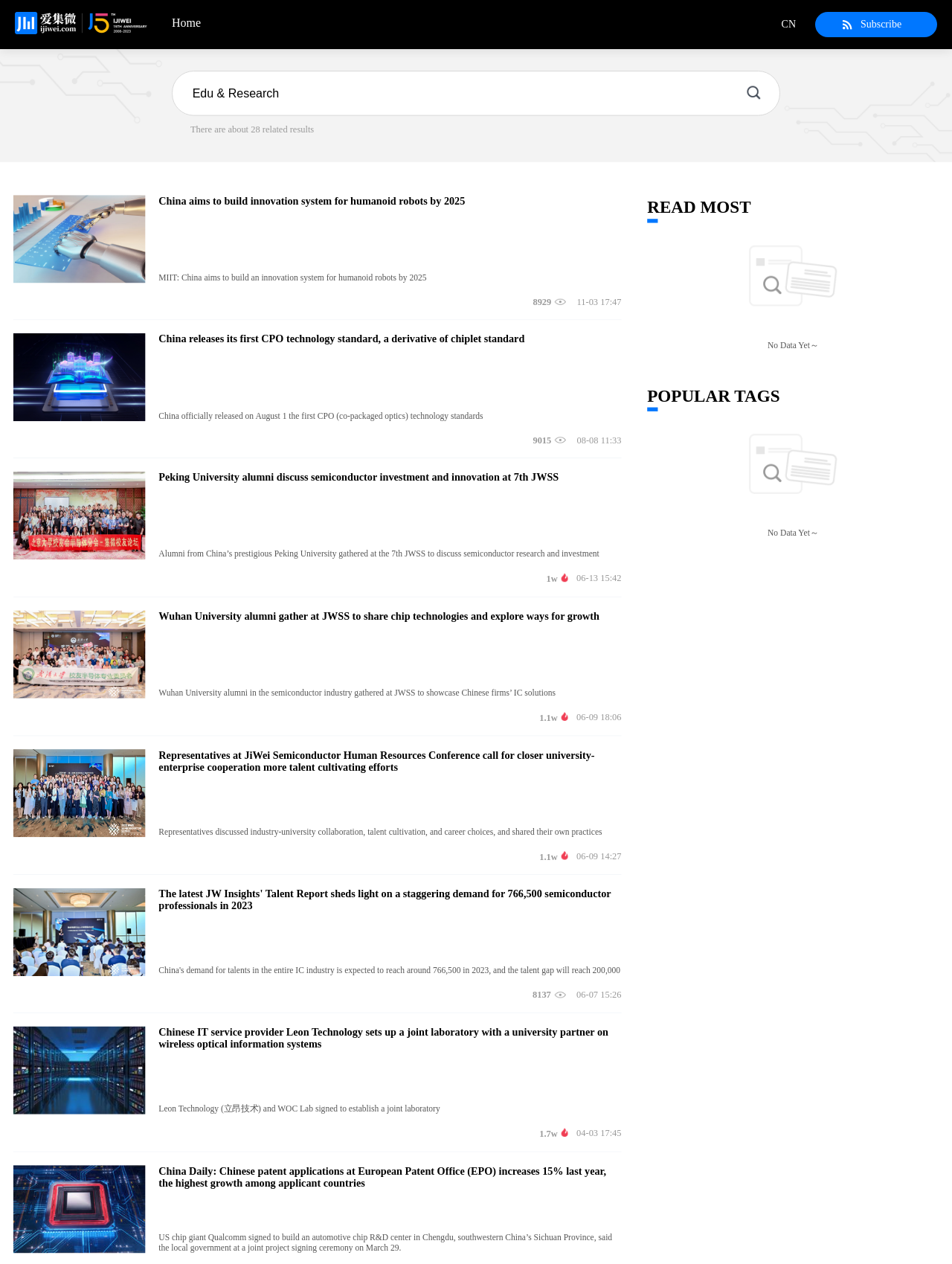Provide an in-depth caption for the webpage.

The webpage is a news website focused on the electronic industry chain, offering various services such as consulting, marketing, and financing. At the top, there is a logo and a navigation menu with links to "Home" and "Subscribe". On the top right, there is a language selection option with "CN" as the current selection.

Below the navigation menu, there is a search bar with a placeholder text "Edu & Research" and a small image next to it. Underneath the search bar, there are several news articles listed in a vertical column, each with a heading, a brief description, and a timestamp. The headings of the news articles are quite detailed, providing a summary of the content. For example, one of the headings reads "China aims to build innovation system for humanoid robots by 2025".

Each news article has a figure with a caption, and some of them have images. The images are small and appear to be logos or icons. The news articles are densely packed, with minimal spacing between them.

On the right side of the webpage, there are two sections: "READ MOST" and "POPULAR TAGS". The "READ MOST" section has a heading, but no content is displayed. The "POPULAR TAGS" section also has a heading, but it appears to be empty, with a "No Data" image and a text "No Data Yet～".

Overall, the webpage has a simple and straightforward design, with a focus on presenting news articles and information related to the electronic industry chain.